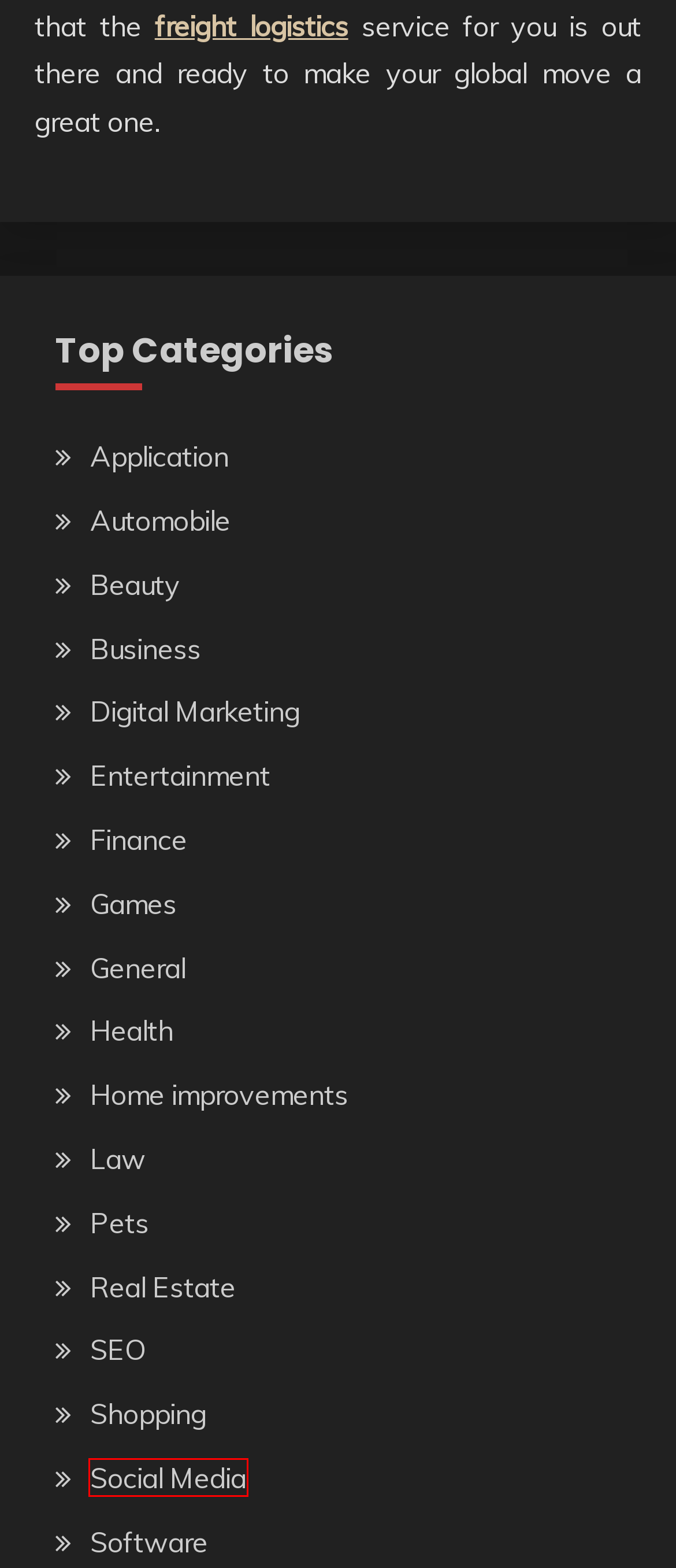Observe the screenshot of a webpage with a red bounding box highlighting an element. Choose the webpage description that accurately reflects the new page after the element within the bounding box is clicked. Here are the candidates:
A. SEO Archives - Bux Lister
B. Application Archives - Bux Lister
C. Entertainment Archives - Bux Lister
D. Law Archives - Bux Lister
E. Social Media Archives - Bux Lister
F. Pets Archives - Bux Lister
G. Digital Marketing Archives - Bux Lister
H. Finance Archives - Bux Lister

E